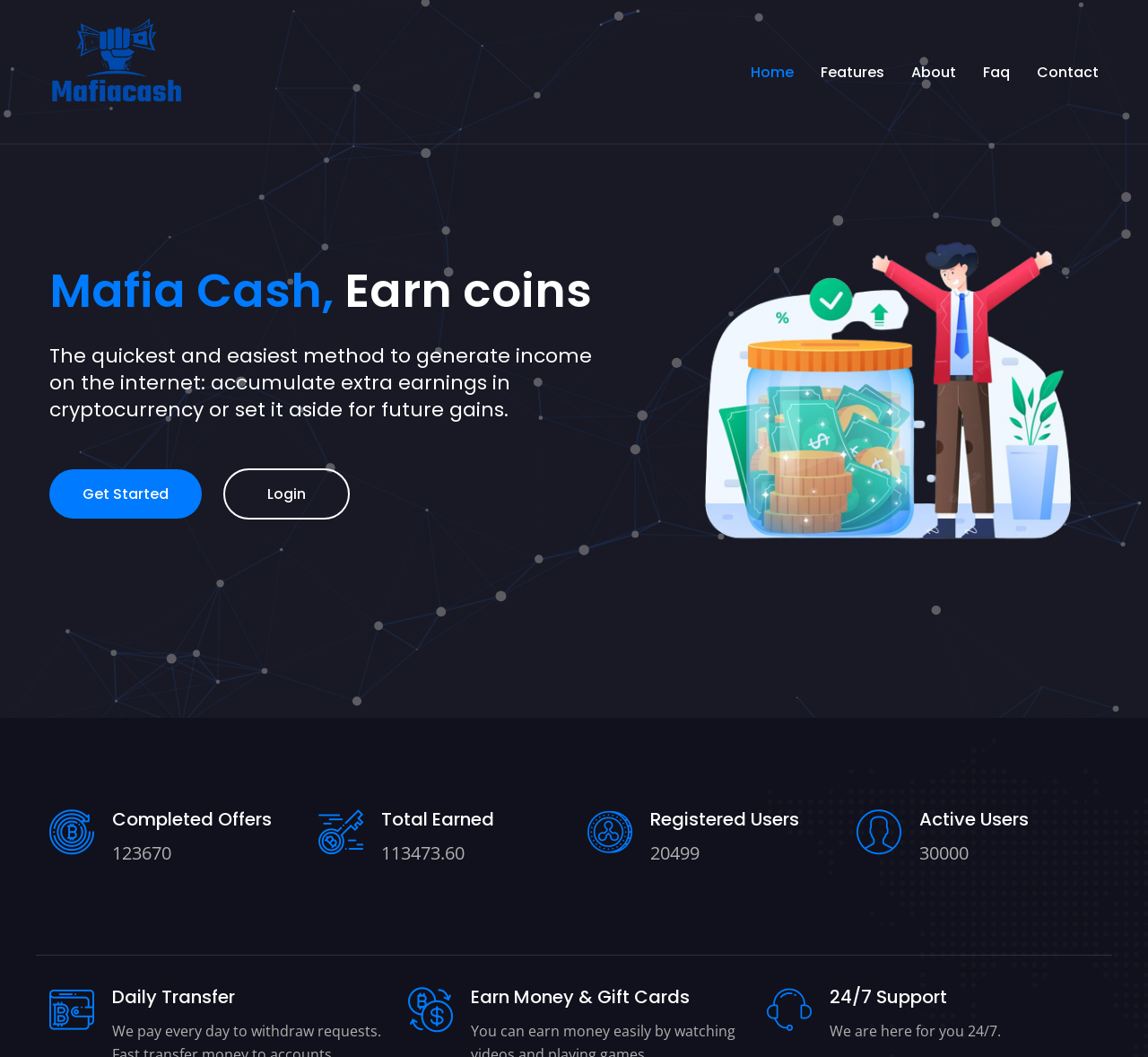Pinpoint the bounding box coordinates of the area that must be clicked to complete this instruction: "Login to the account".

[0.195, 0.443, 0.305, 0.491]